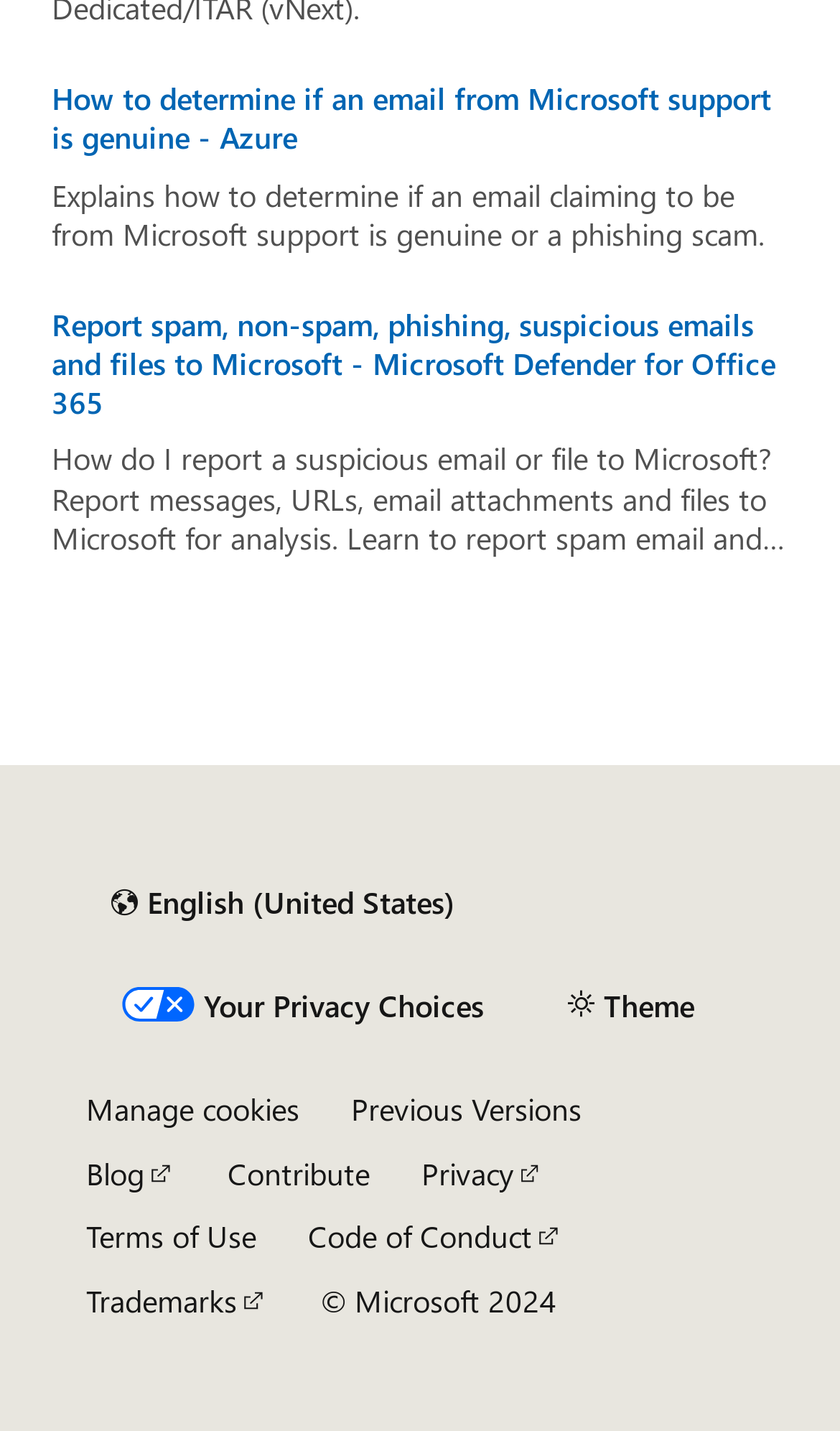Locate the bounding box coordinates of the area to click to fulfill this instruction: "Learn about colleges in USA". The bounding box should be presented as four float numbers between 0 and 1, in the order [left, top, right, bottom].

None